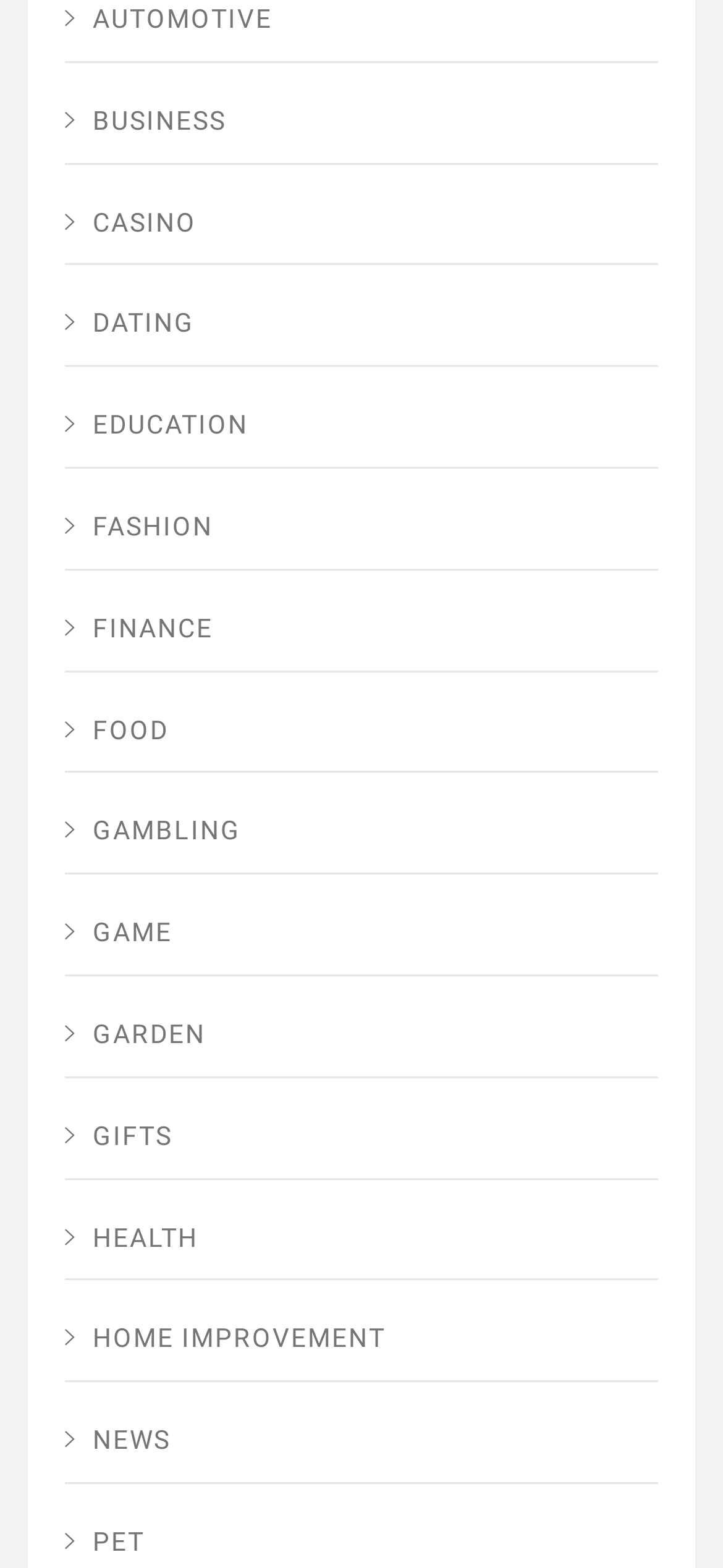Determine the bounding box coordinates for the area that should be clicked to carry out the following instruction: "Explore the EDUCATION section".

[0.09, 0.246, 0.91, 0.299]